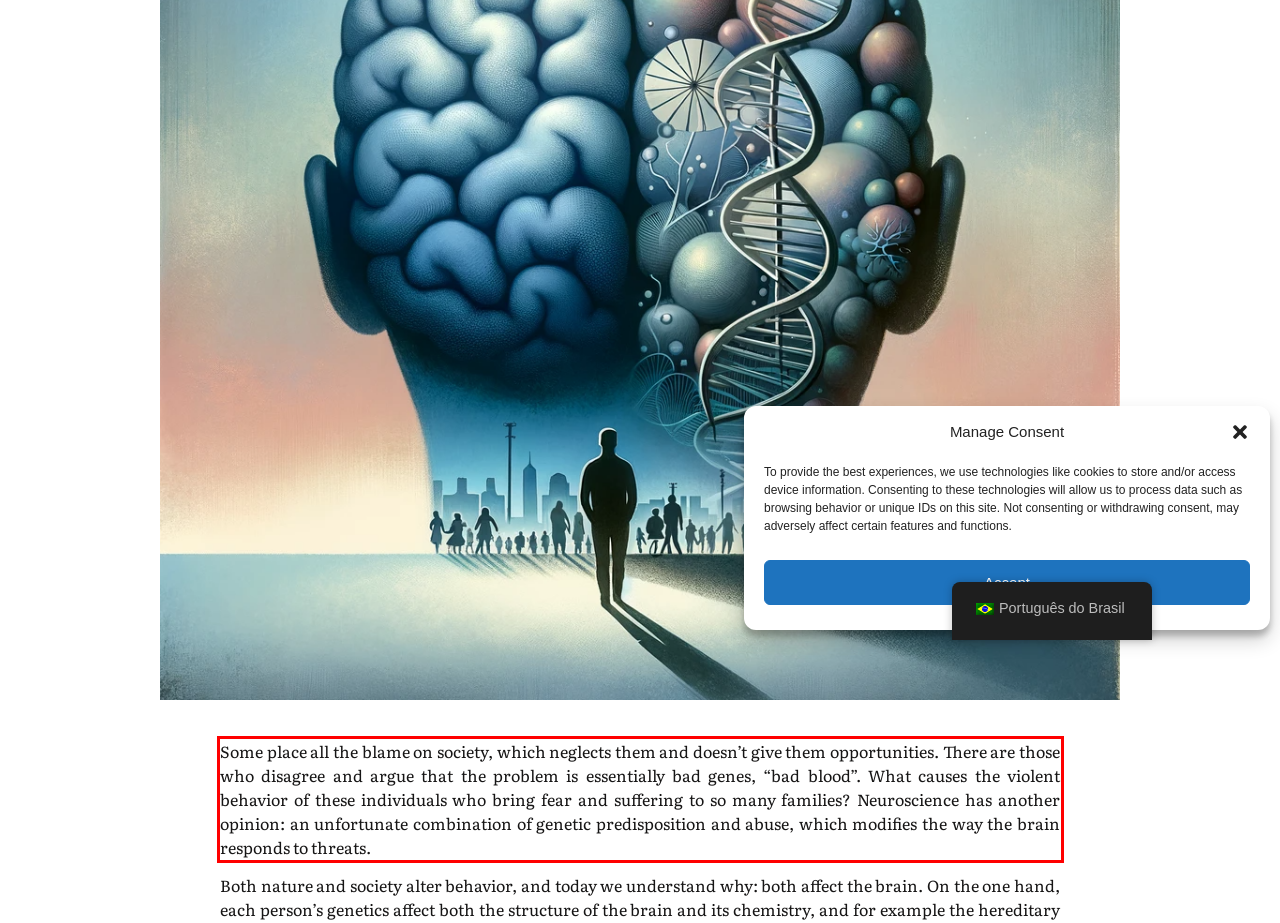You are given a screenshot of a webpage with a UI element highlighted by a red bounding box. Please perform OCR on the text content within this red bounding box.

Some place all the blame on society, which neglects them and doesn’t give them opportunities. There are those who disagree and argue that the problem is essentially bad genes, “bad blood”. What causes the violent behavior of these individuals who bring fear and suffering to so many families? Neuroscience has another opinion: an unfortunate combination of genetic predisposition and abuse, which modifies the way the brain responds to threats.